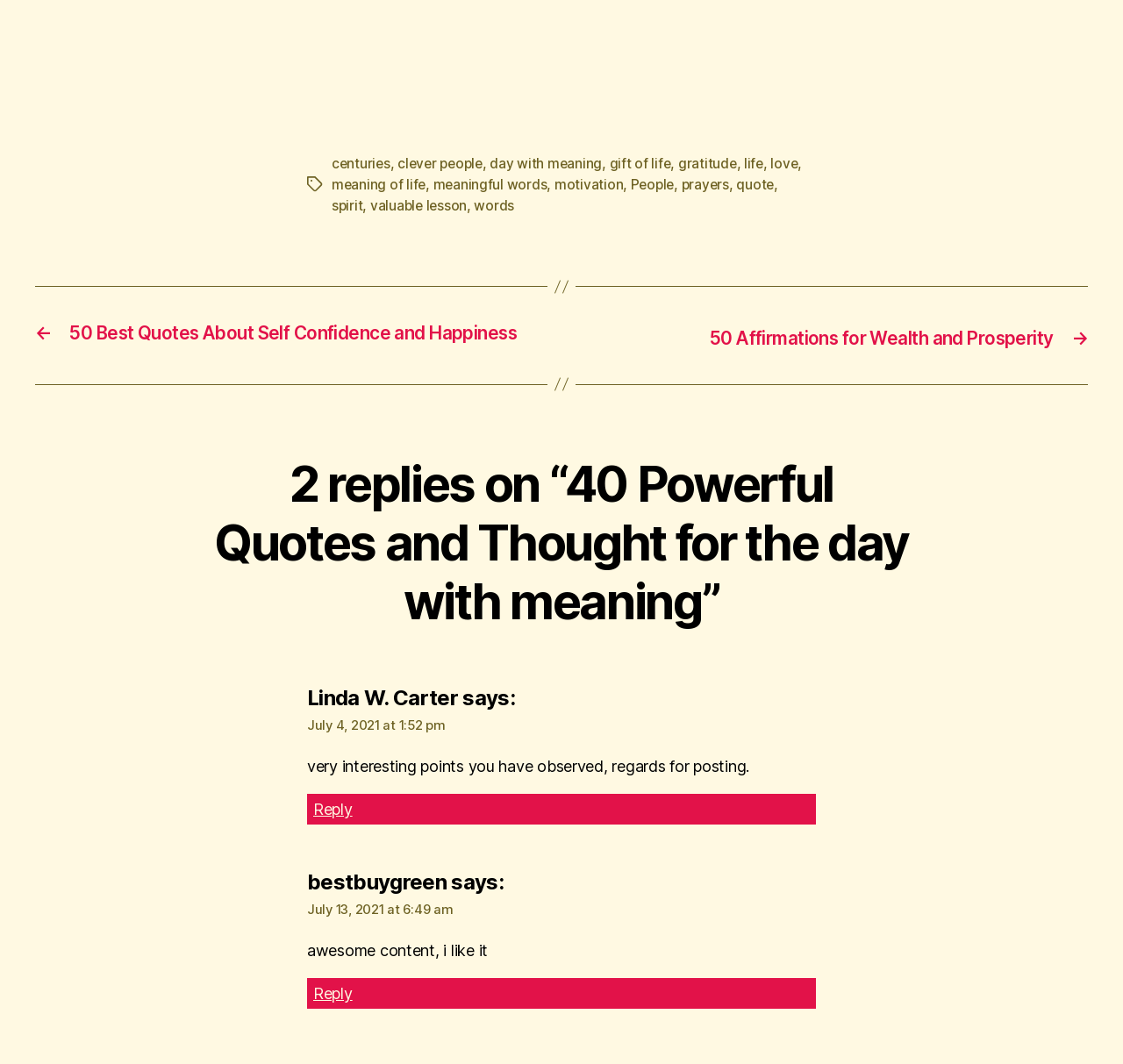Please identify the bounding box coordinates of the clickable area that will allow you to execute the instruction: "Click on the link '50 Best Quotes About Self Confidence and Happiness'".

[0.031, 0.319, 0.484, 0.367]